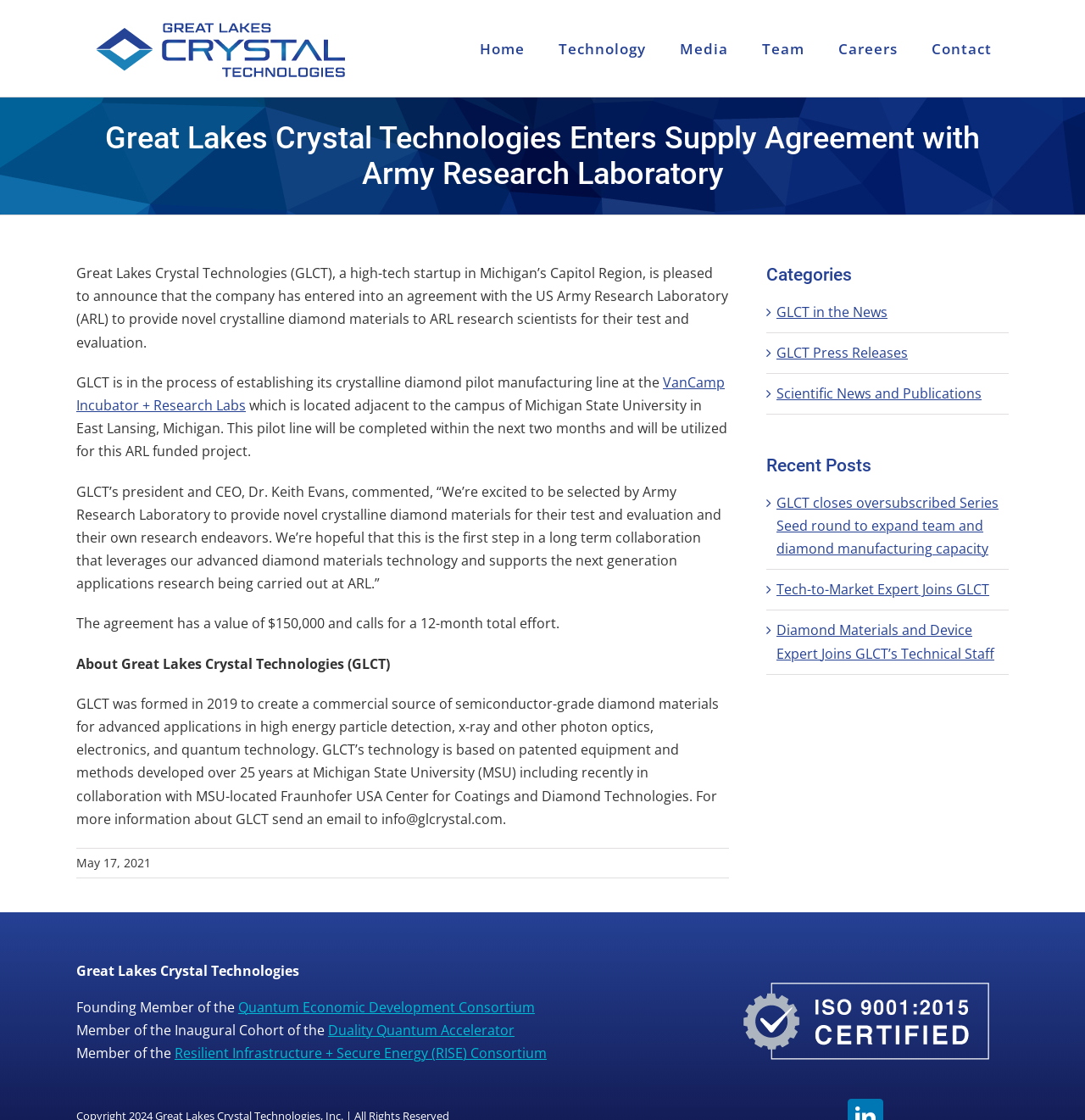What is the name of the CEO of GLCT? Observe the screenshot and provide a one-word or short phrase answer.

Dr. Keith Evans